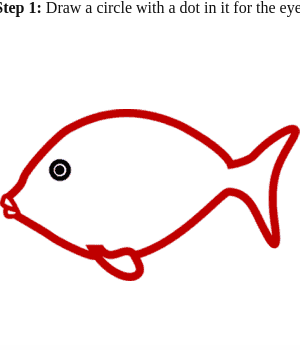Paint a vivid picture with your description of the image.

The image illustrates the first step in a tutorial on how to draw a Blue Tang fish. It features a simple, outlined sketch of the fish, showcasing a prominent red outline with a distinct circular shape for the eye, punctuated by a small dot to represent the pupil. The instruction accompanying the image reads: "Step 1: Draw a circle with a dot in it for the eye." This step serves as a foundational guide for aspiring artists, emphasizing the importance of capturing basic shapes before progressing to more intricate details in the drawing process. The overall design is engaging, aimed at guiding users through each step of the drawing tutorial with clarity and ease.